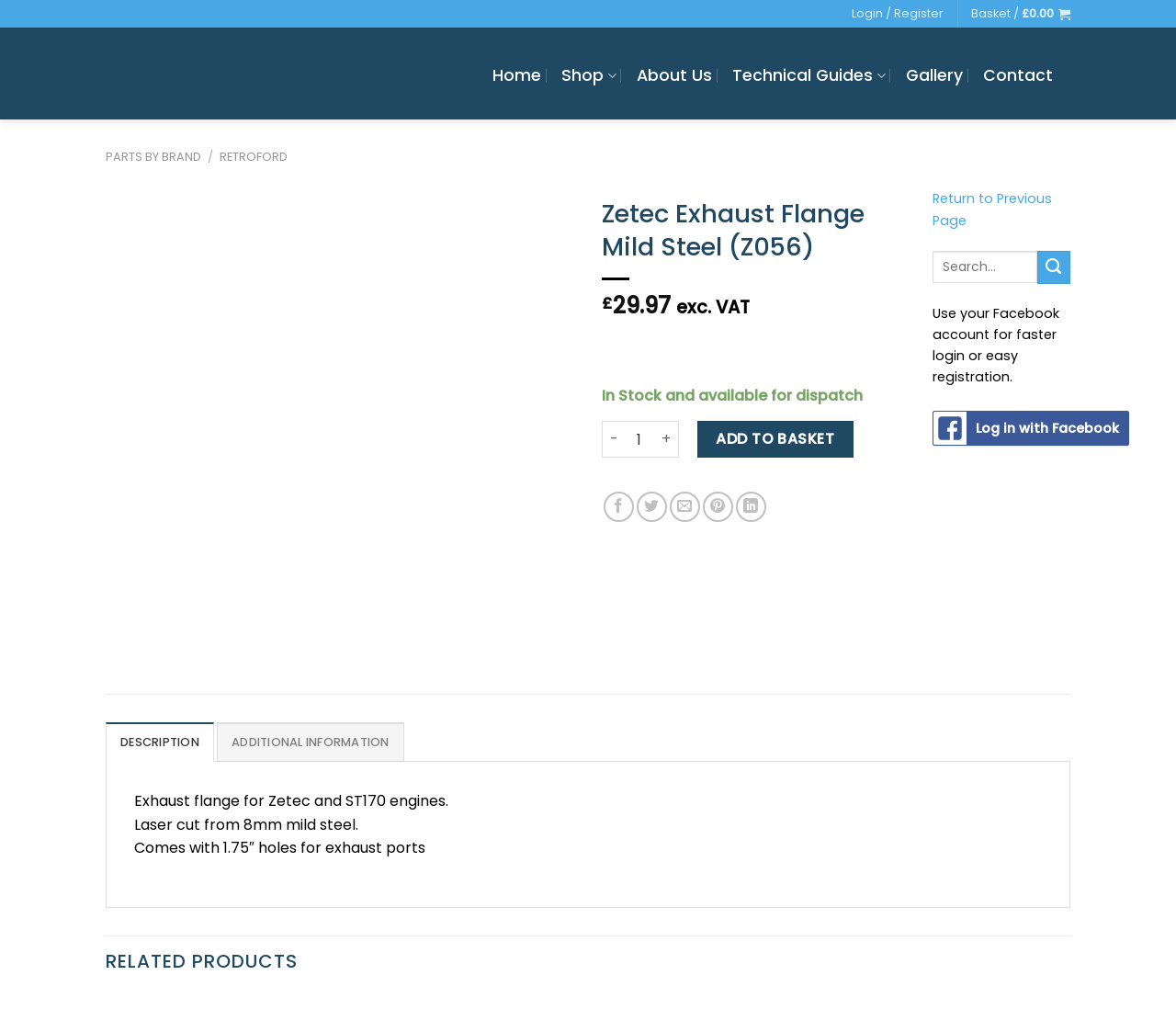Please locate the clickable area by providing the bounding box coordinates to follow this instruction: "Search for products".

[0.793, 0.249, 0.91, 0.281]